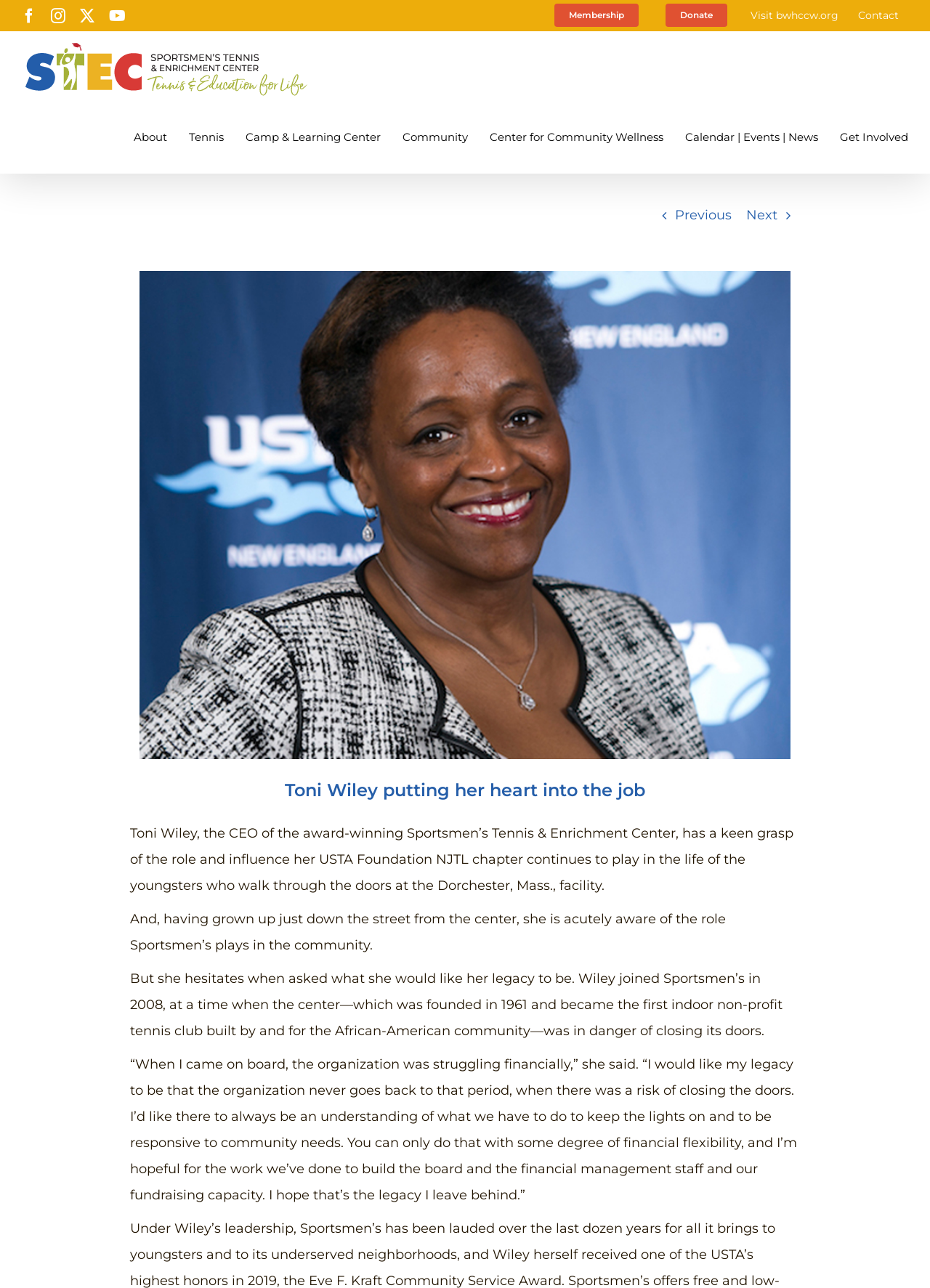Highlight the bounding box of the UI element that corresponds to this description: "Next".

[0.802, 0.157, 0.836, 0.177]